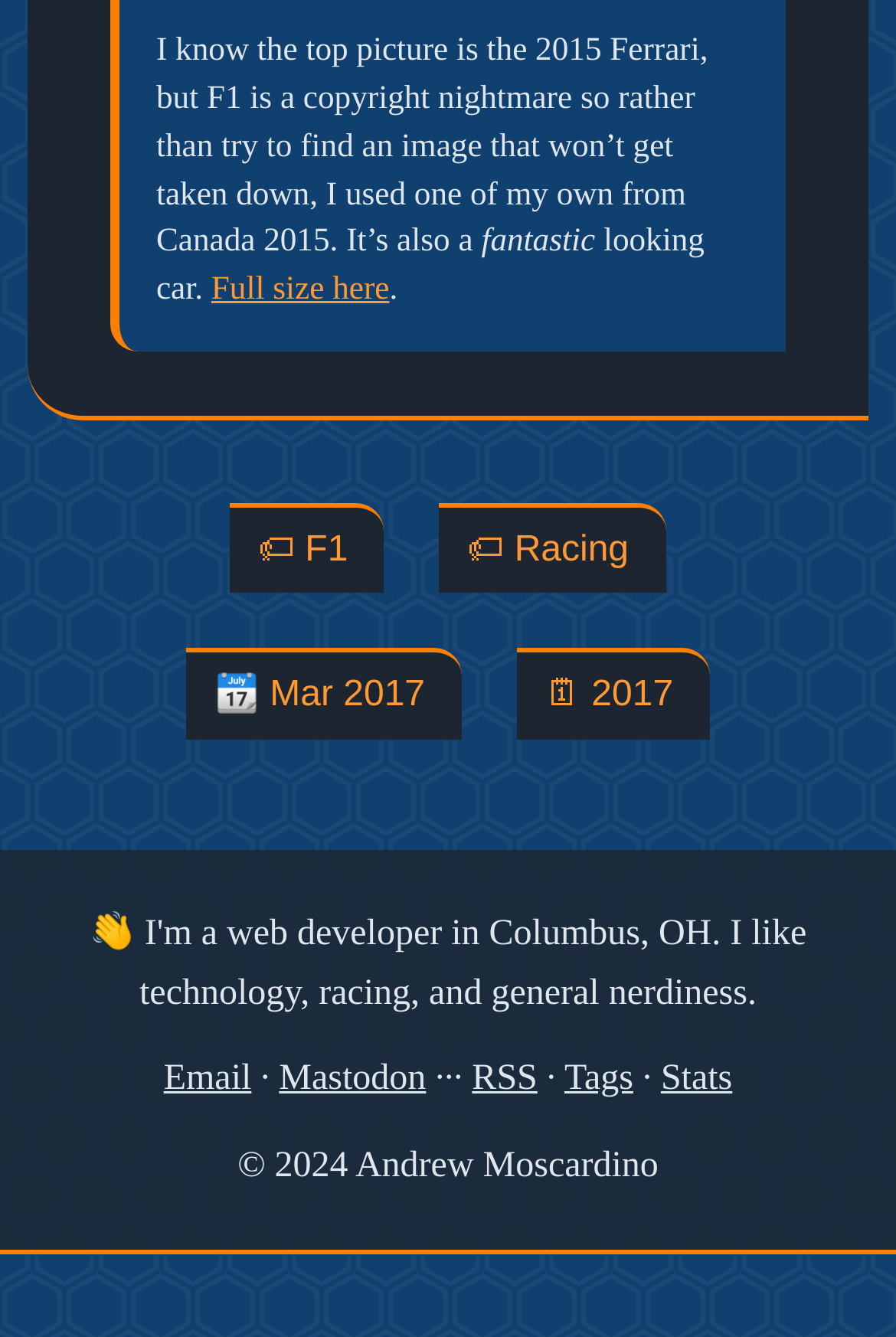Determine the bounding box coordinates of the target area to click to execute the following instruction: "view Dec 2014."

None